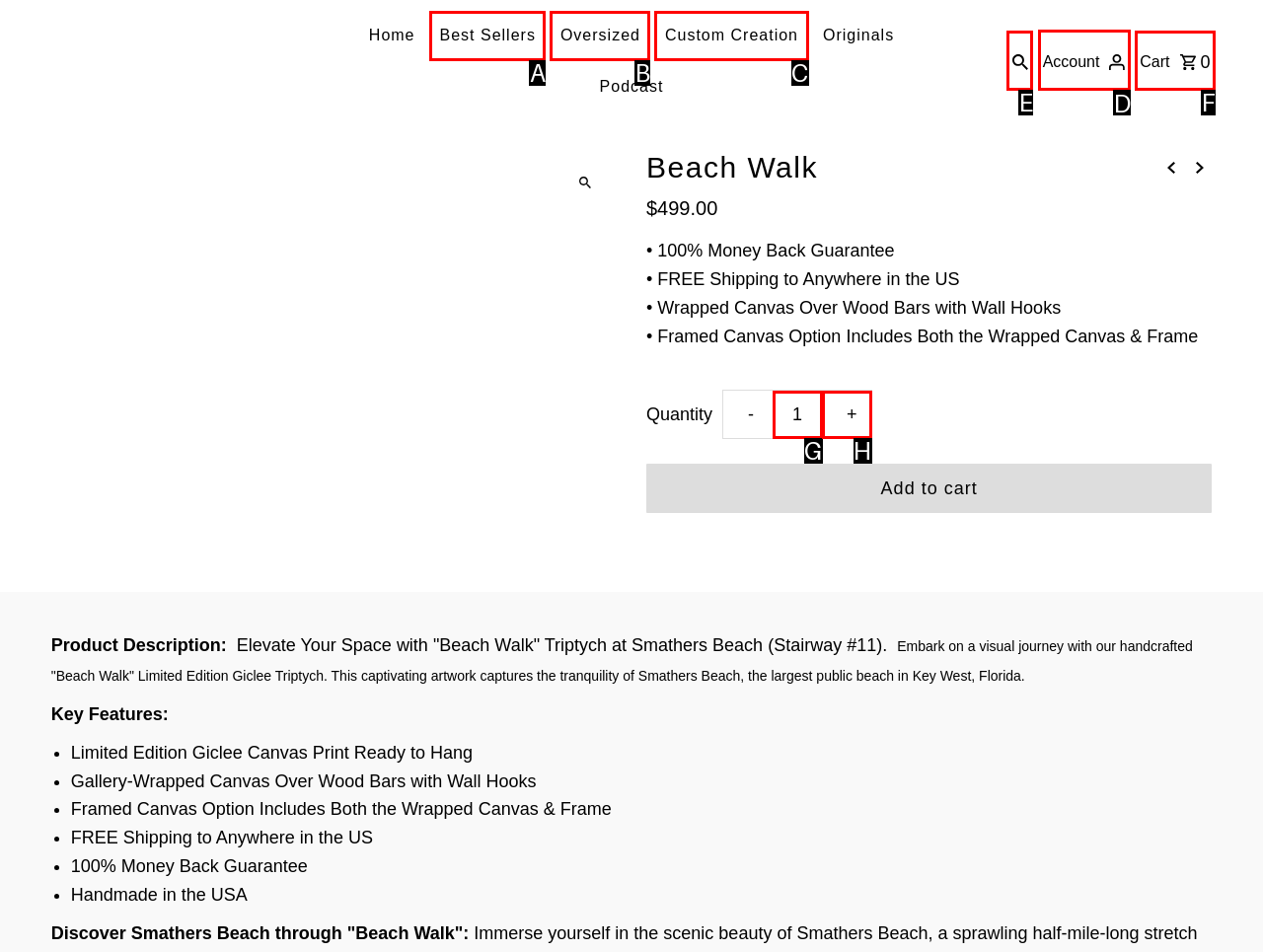Identify the correct UI element to click for the following task: View account Choose the option's letter based on the given choices.

D